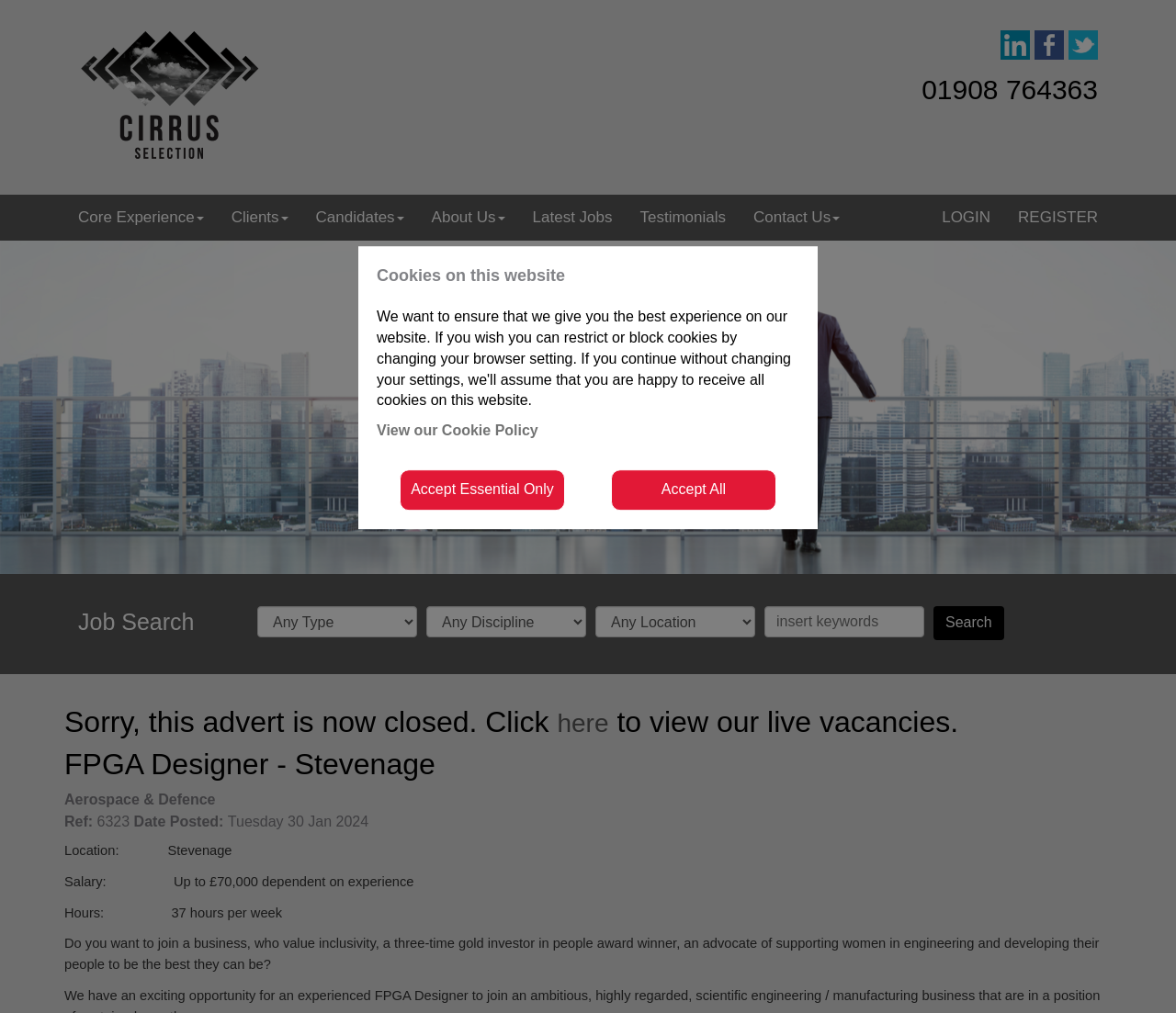Determine the bounding box coordinates of the region I should click to achieve the following instruction: "Register to the system". Ensure the bounding box coordinates are four float numbers between 0 and 1, i.e., [left, top, right, bottom].

[0.854, 0.192, 0.945, 0.238]